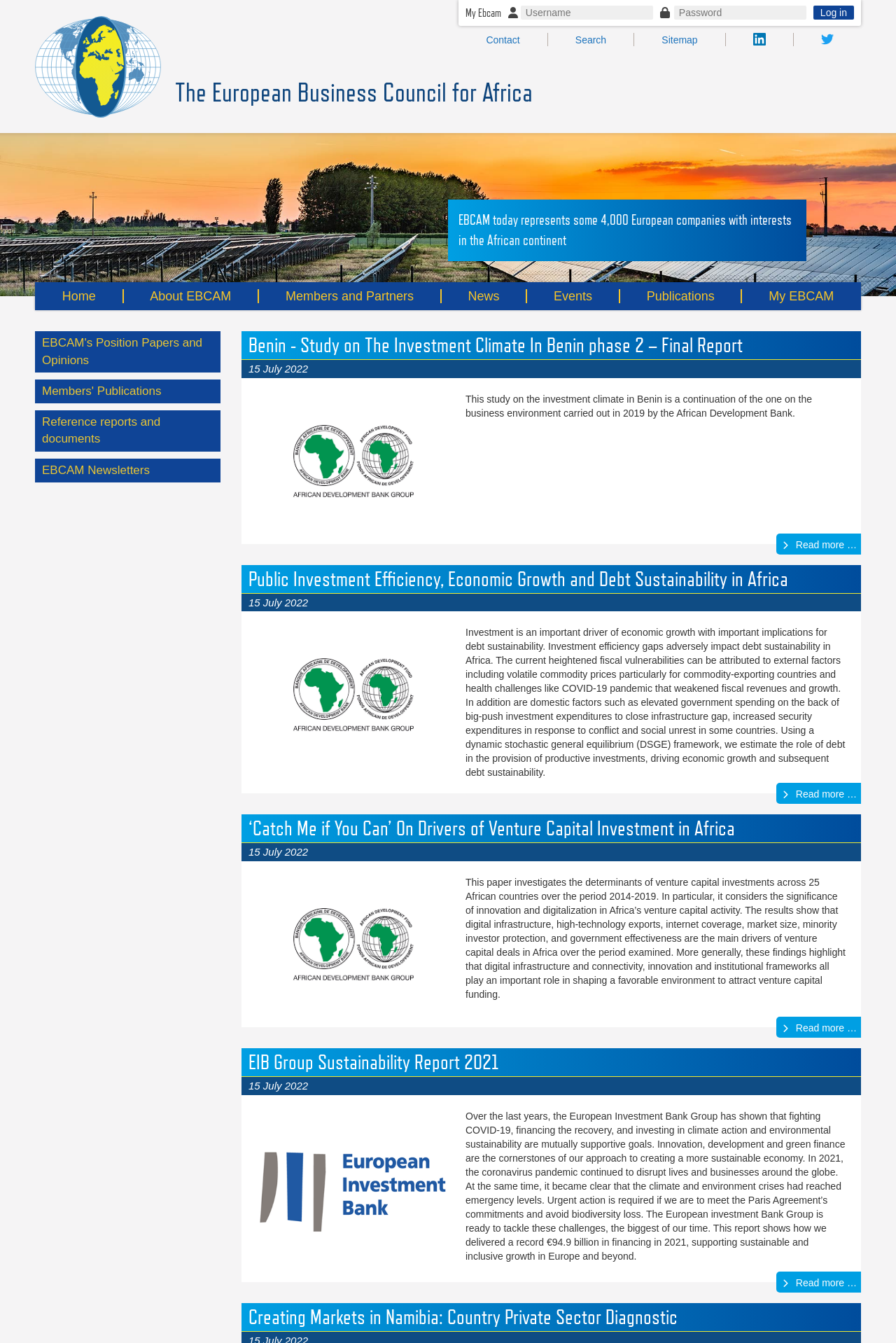Given the description "About EBCAM", determine the bounding box of the corresponding UI element.

[0.137, 0.21, 0.288, 0.231]